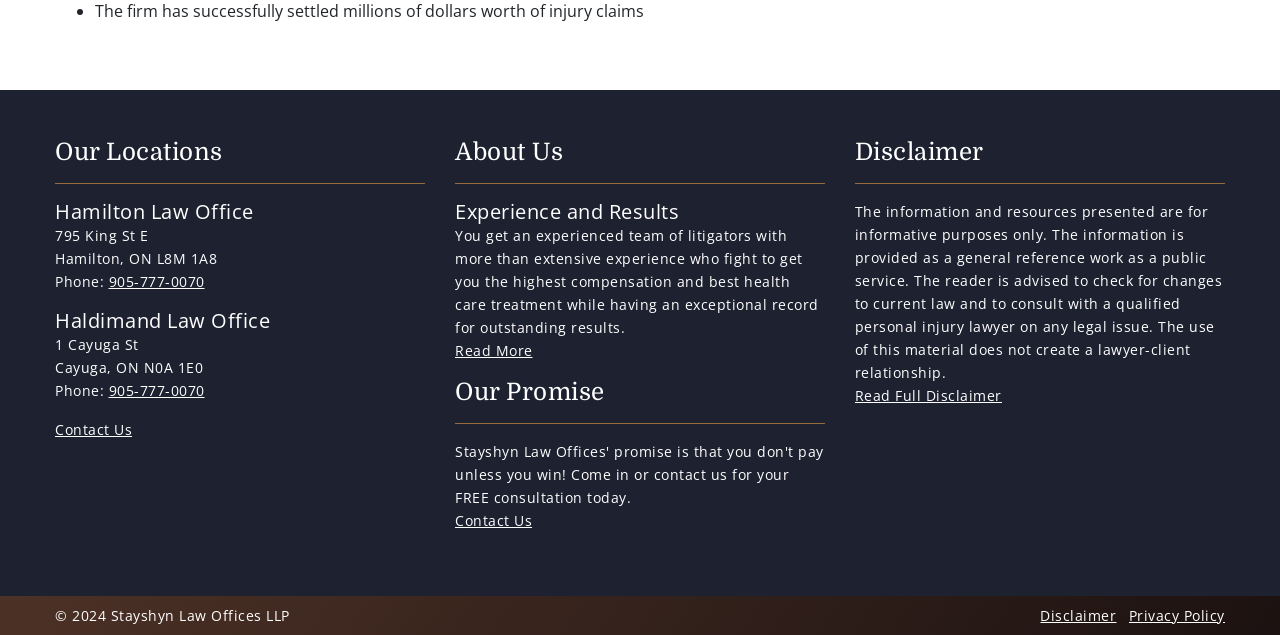Please specify the bounding box coordinates of the clickable region necessary for completing the following instruction: "Read Full Disclaimer". The coordinates must consist of four float numbers between 0 and 1, i.e., [left, top, right, bottom].

[0.668, 0.608, 0.783, 0.638]